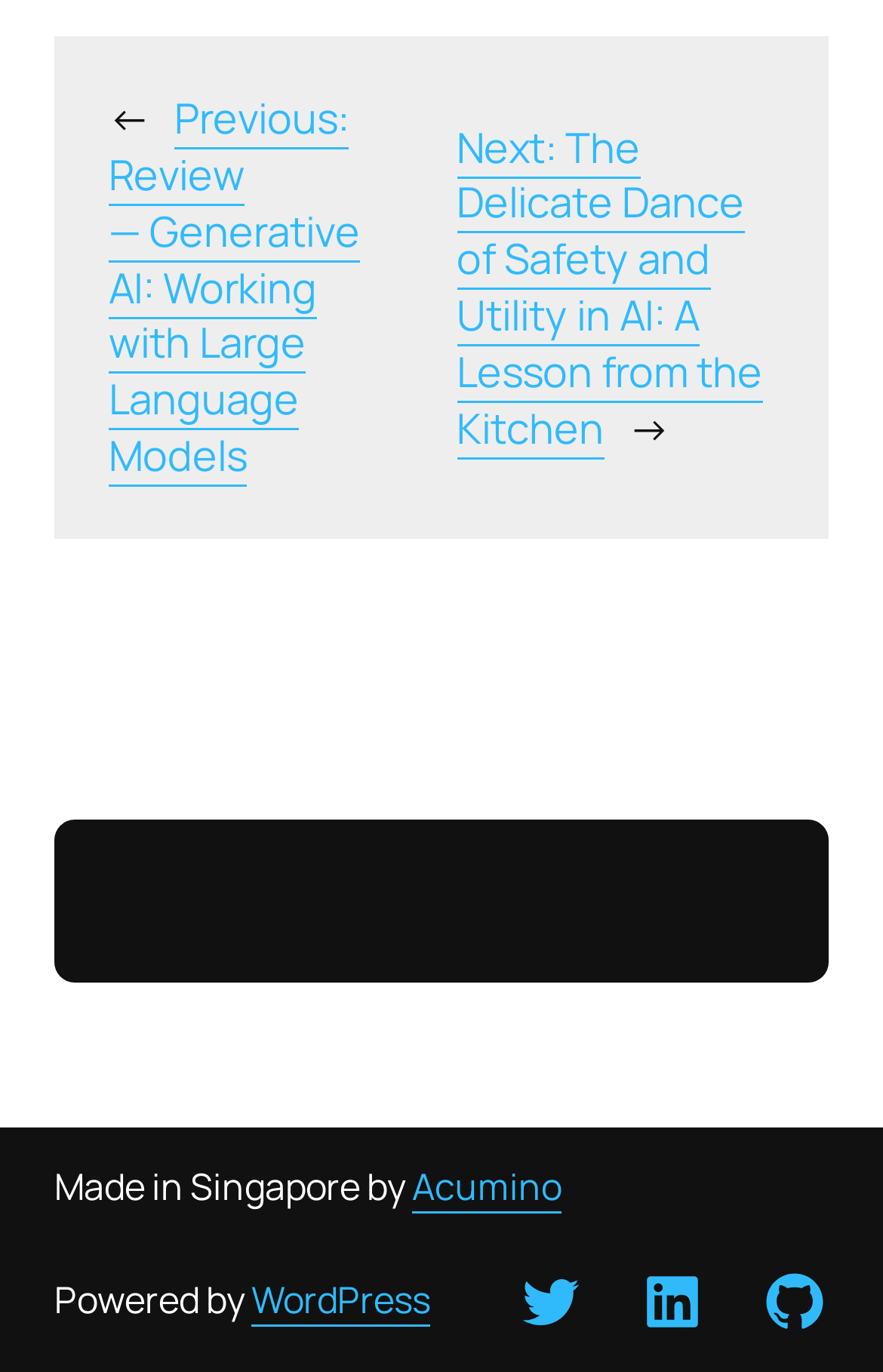Respond with a single word or phrase to the following question: What is the purpose of the links at the top?

Navigation